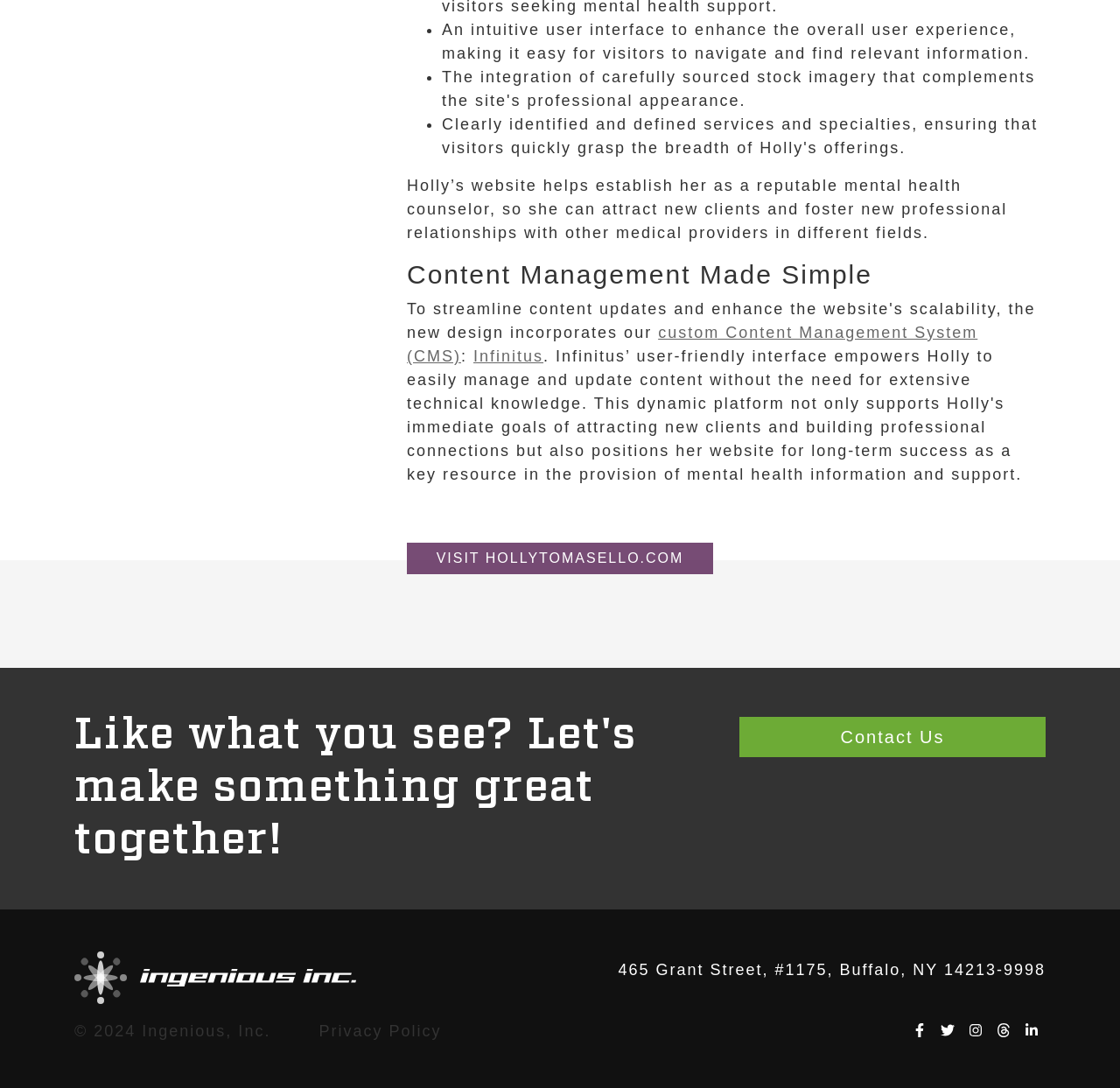Find the bounding box coordinates for the UI element whose description is: "aria-label="LinkedIn"". The coordinates should be four float numbers between 0 and 1, in the format [left, top, right, bottom].

[0.909, 0.936, 0.934, 0.961]